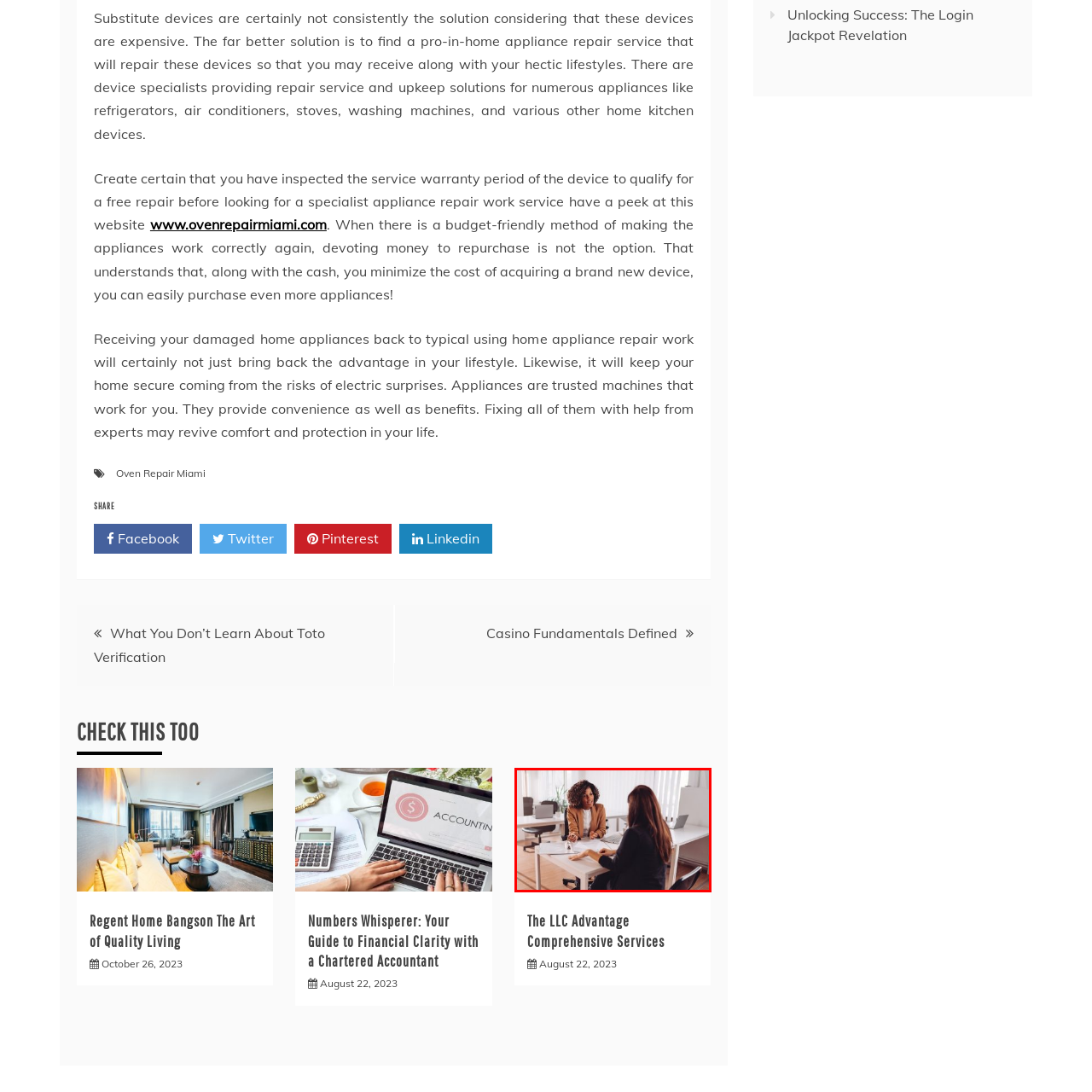What is on the table between the two women?
Focus on the visual details within the red bounding box and provide an in-depth answer based on your observations.

The caption states that a laptop and various documents are visible on the table, indicating that they are engaged in a collaborative discussion, likely regarding business or important matters.